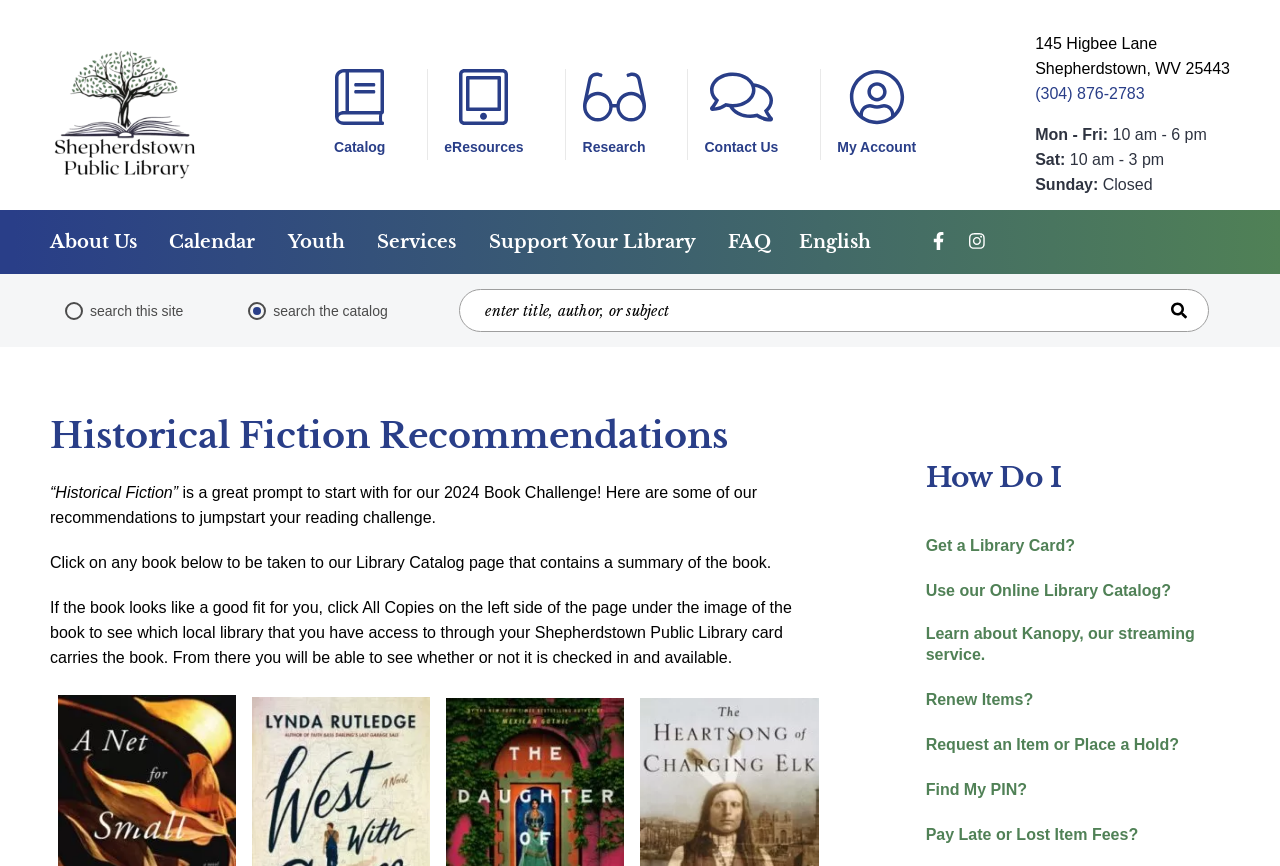Please determine the bounding box coordinates of the area that needs to be clicked to complete this task: 'Visit the About Us page'. The coordinates must be four float numbers between 0 and 1, formatted as [left, top, right, bottom].

[0.039, 0.264, 0.107, 0.294]